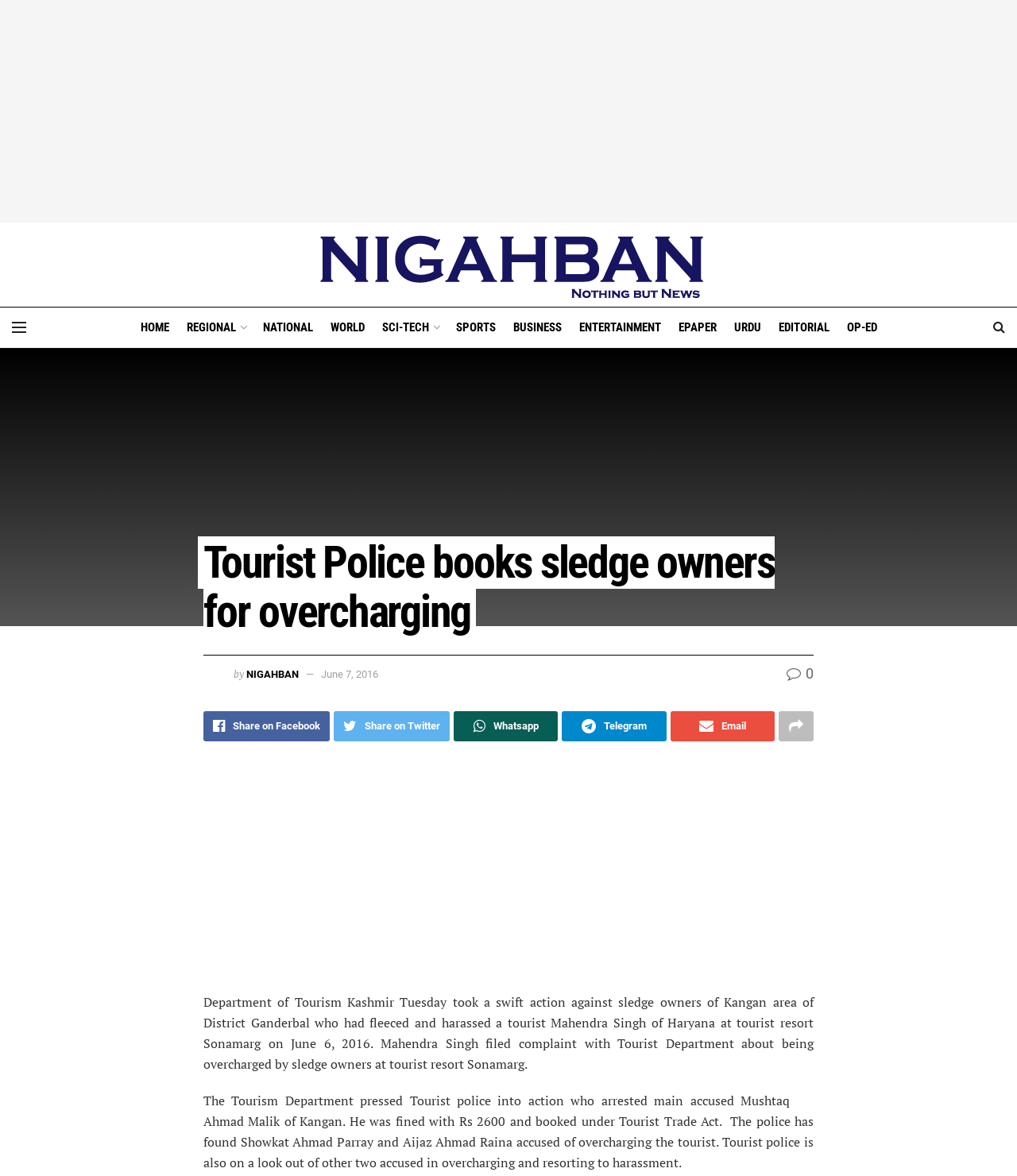Based on the element description, predict the bounding box coordinates (top-left x, top-left y, bottom-right x, bottom-right y) for the UI element in the screenshot: SCI-TECH

[0.375, 0.268, 0.431, 0.289]